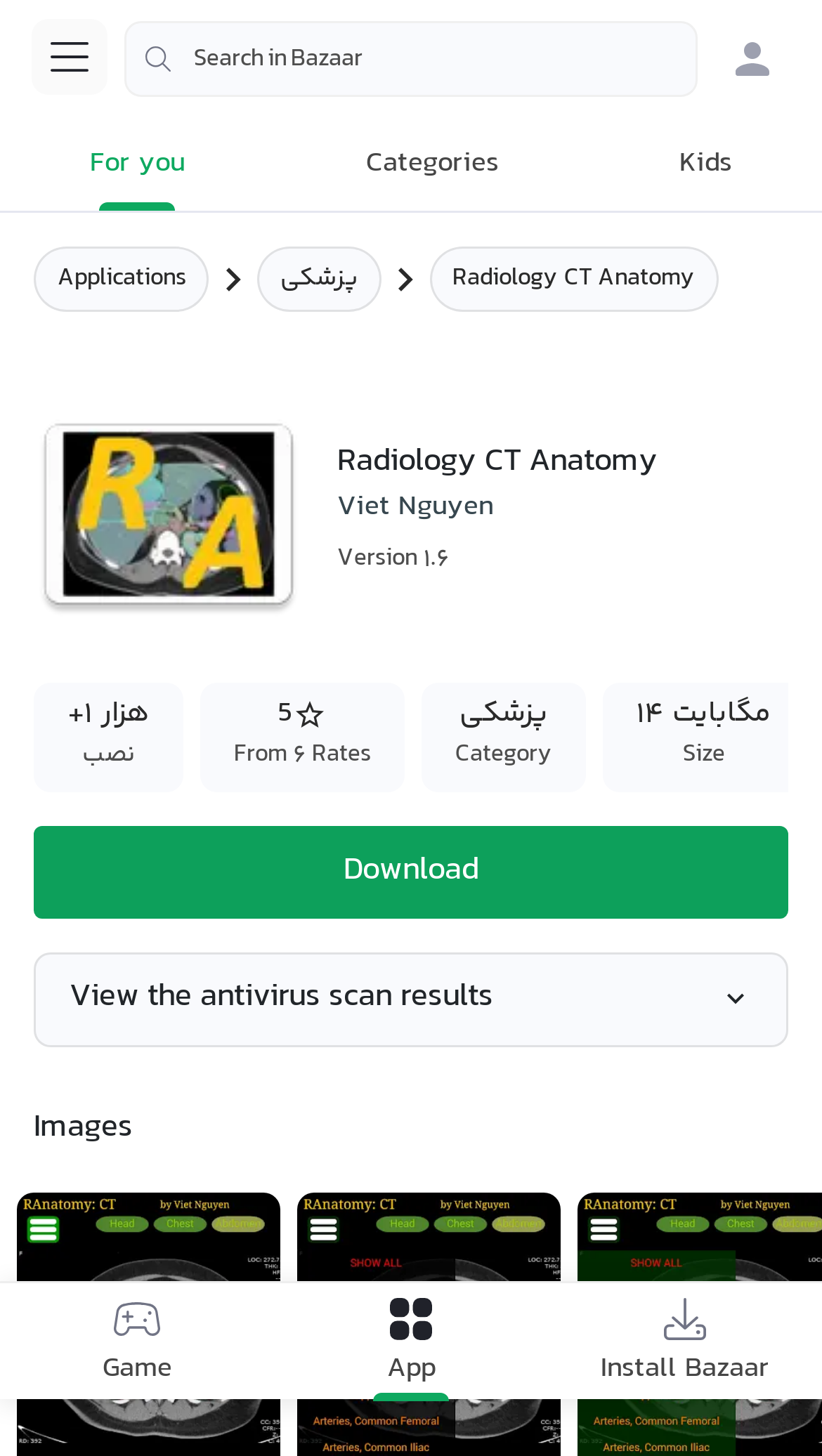What is the name of the app?
From the image, respond using a single word or phrase.

Radiology CT Anatomy